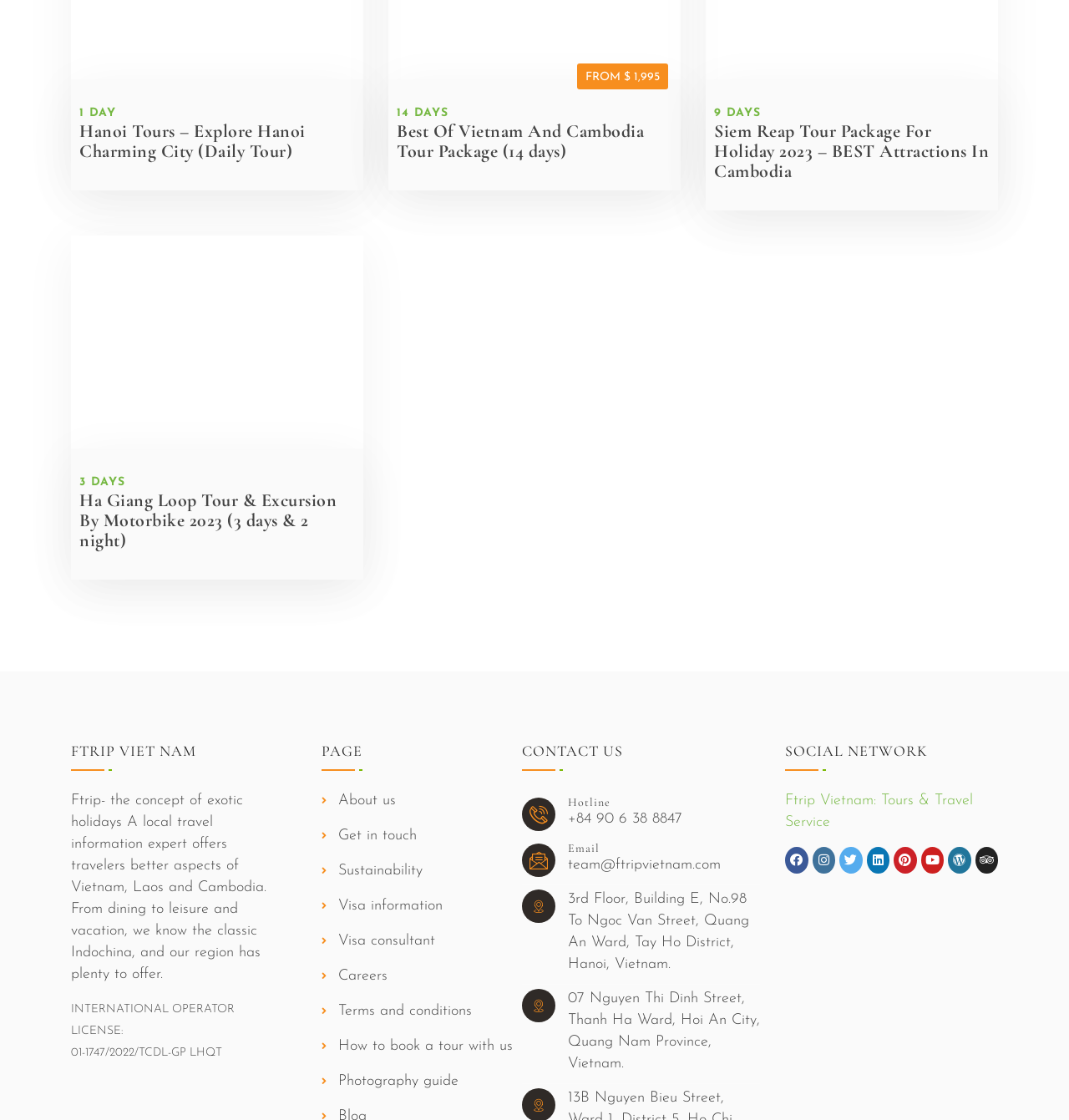Refer to the screenshot and answer the following question in detail:
What is the email address of the tour operator?

The email address of the tour operator can be found in the contact us section, specifically in the link 'team@ftripvietnam.com'.